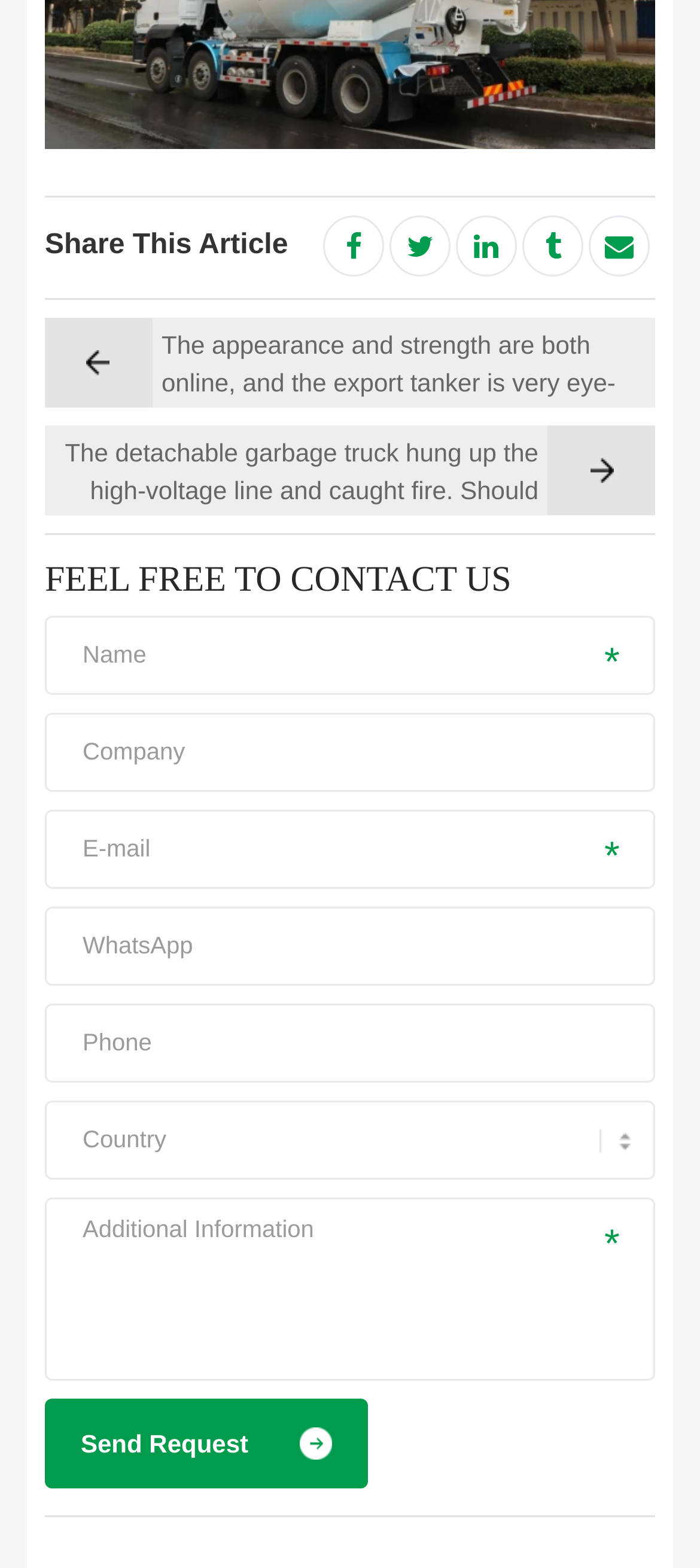For the following element description, predict the bounding box coordinates in the format (top-left x, top-left y, bottom-right x, bottom-right y). All values should be floating point numbers between 0 and 1. Description: parent_node: * name="content" placeholder="Additional Information"

[0.067, 0.765, 0.933, 0.88]